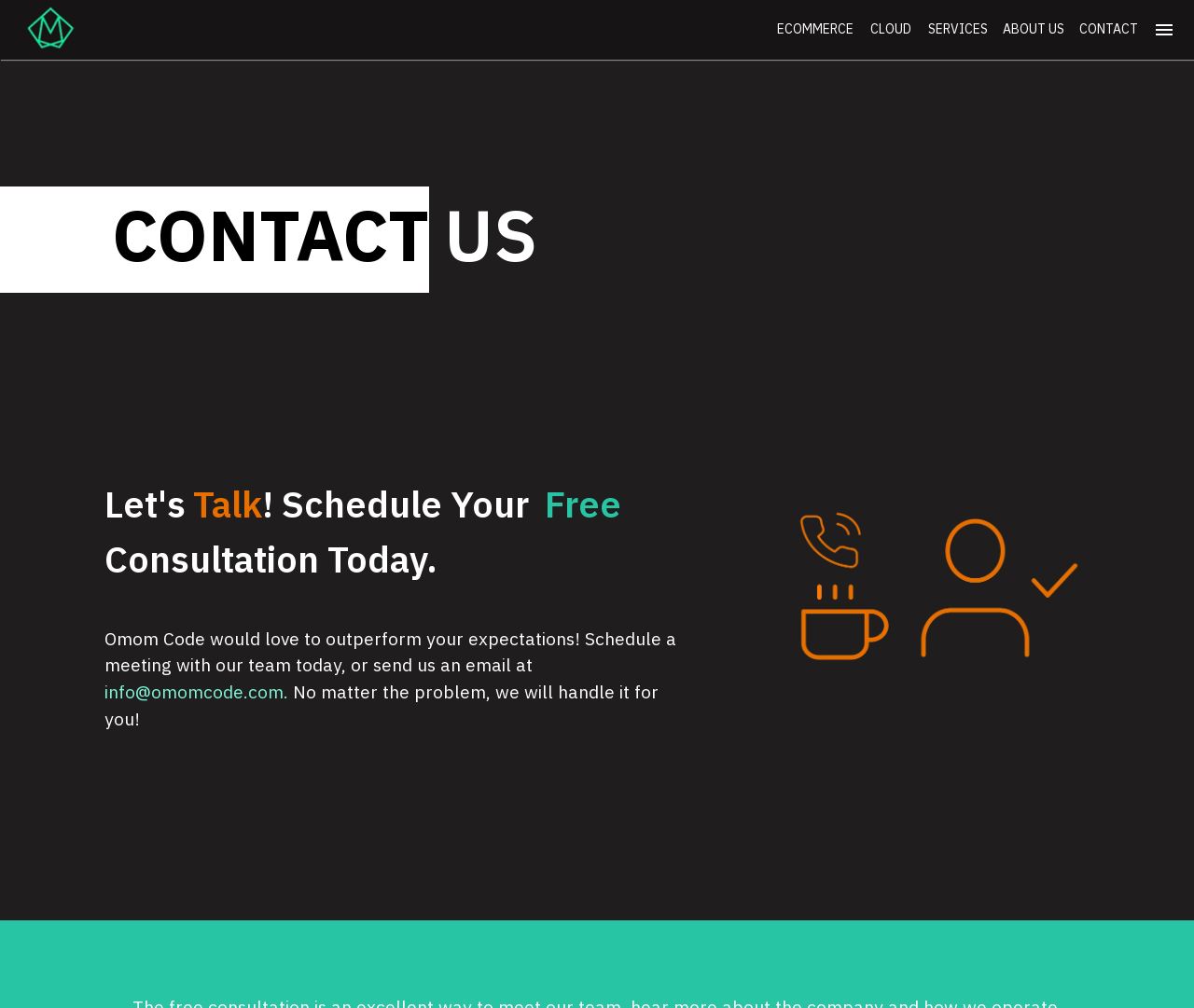What is the purpose of the webpage?
Using the image, provide a detailed and thorough answer to the question.

I inferred the purpose of the webpage by looking at the heading elements and the static text. The heading 'CONTACT US' and the text 'Schedule a meeting with our team today, or send us an email...' suggest that the purpose of the webpage is to facilitate contact with the company.